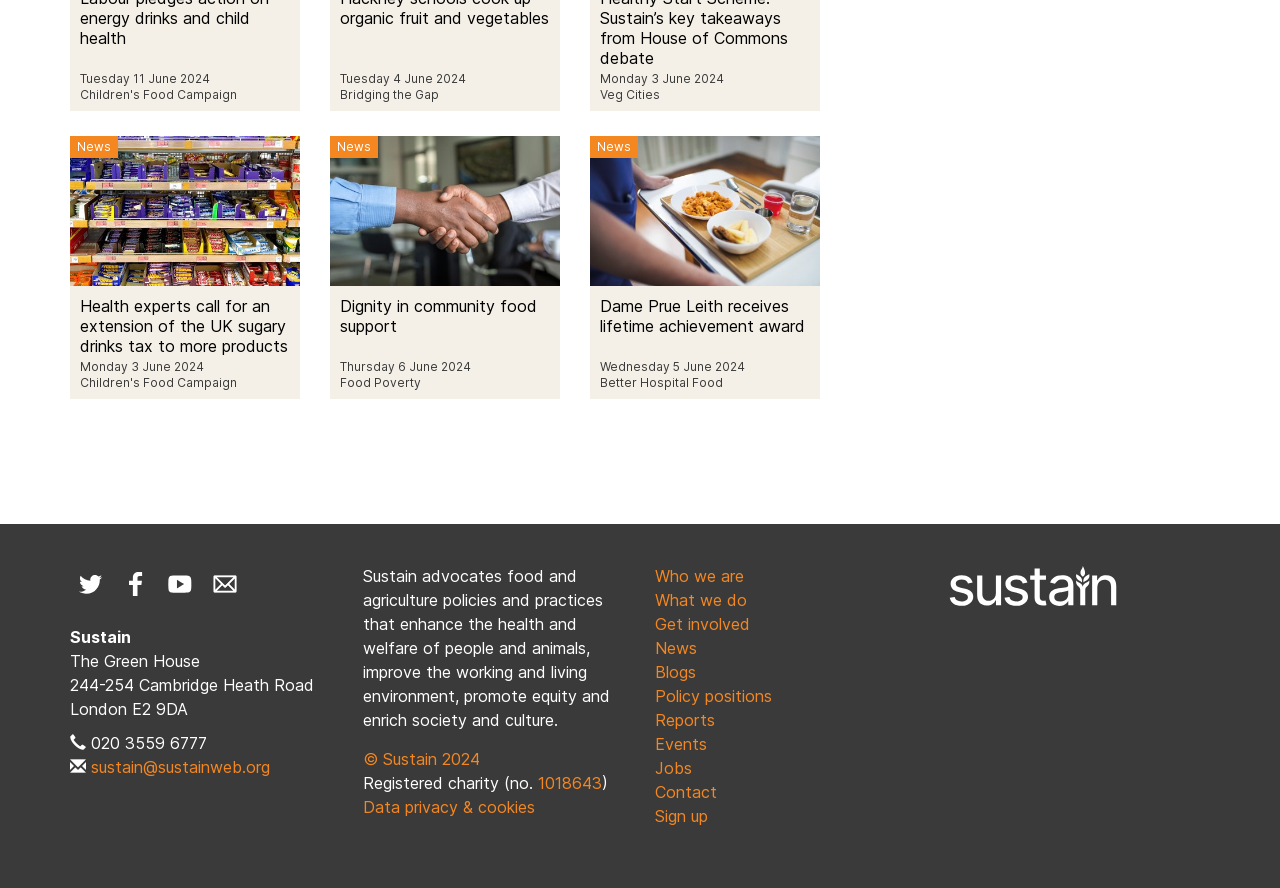Using the webpage screenshot, find the UI element described by Who we are. Provide the bounding box coordinates in the format (top-left x, top-left y, bottom-right x, bottom-right y), ensuring all values are floating point numbers between 0 and 1.

[0.512, 0.638, 0.581, 0.66]